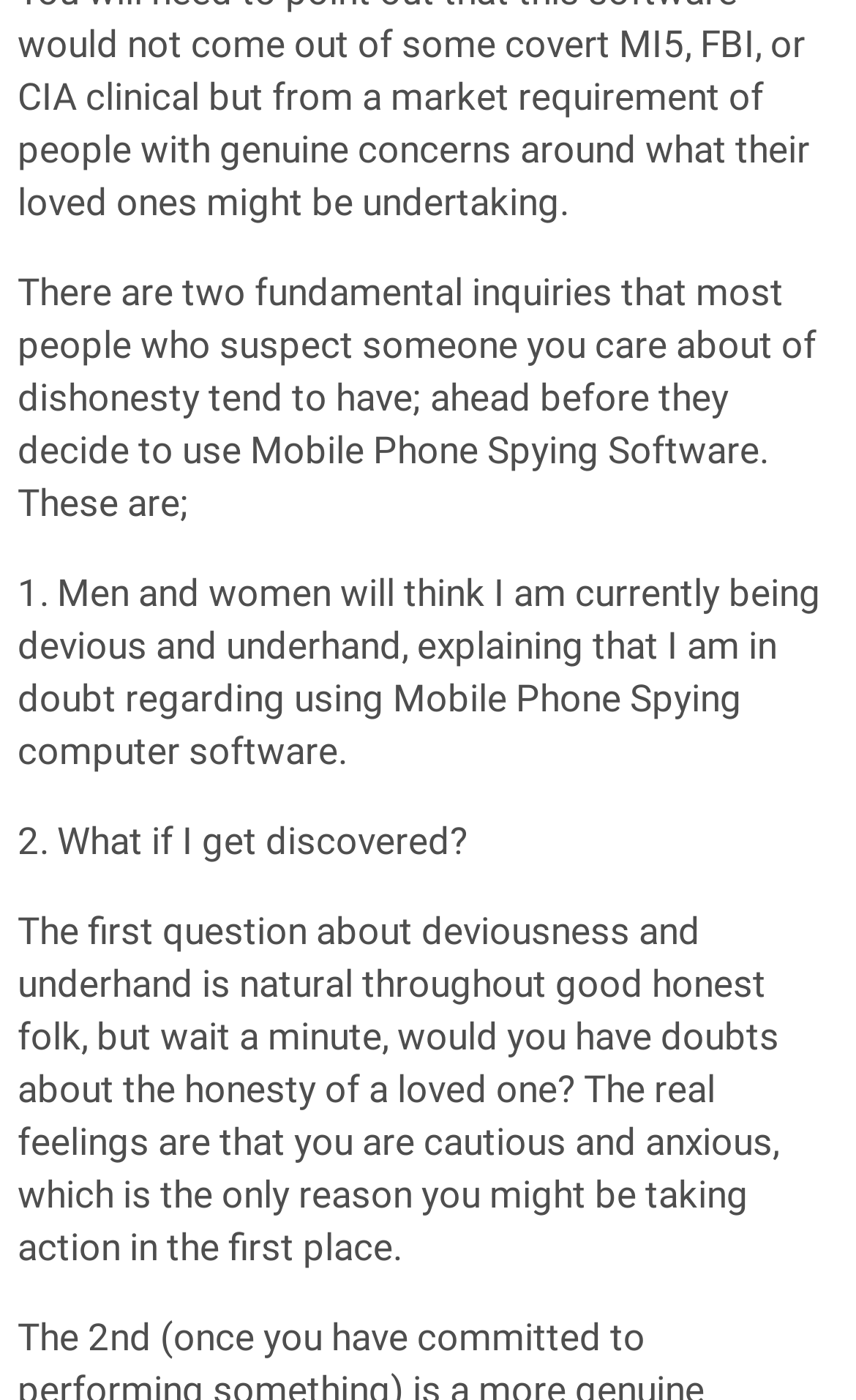Utilize the information from the image to answer the question in detail:
How many related articles are shown?

I counted the number of related article links shown on the webpage, which are 'How To Fix Laptop Keyboard Keys Not Working', 'Simply how much House Can You Buy?', 'Tips on how to Market on Twitter', and 'Hire a hacker for iPhone', totaling 4 articles.